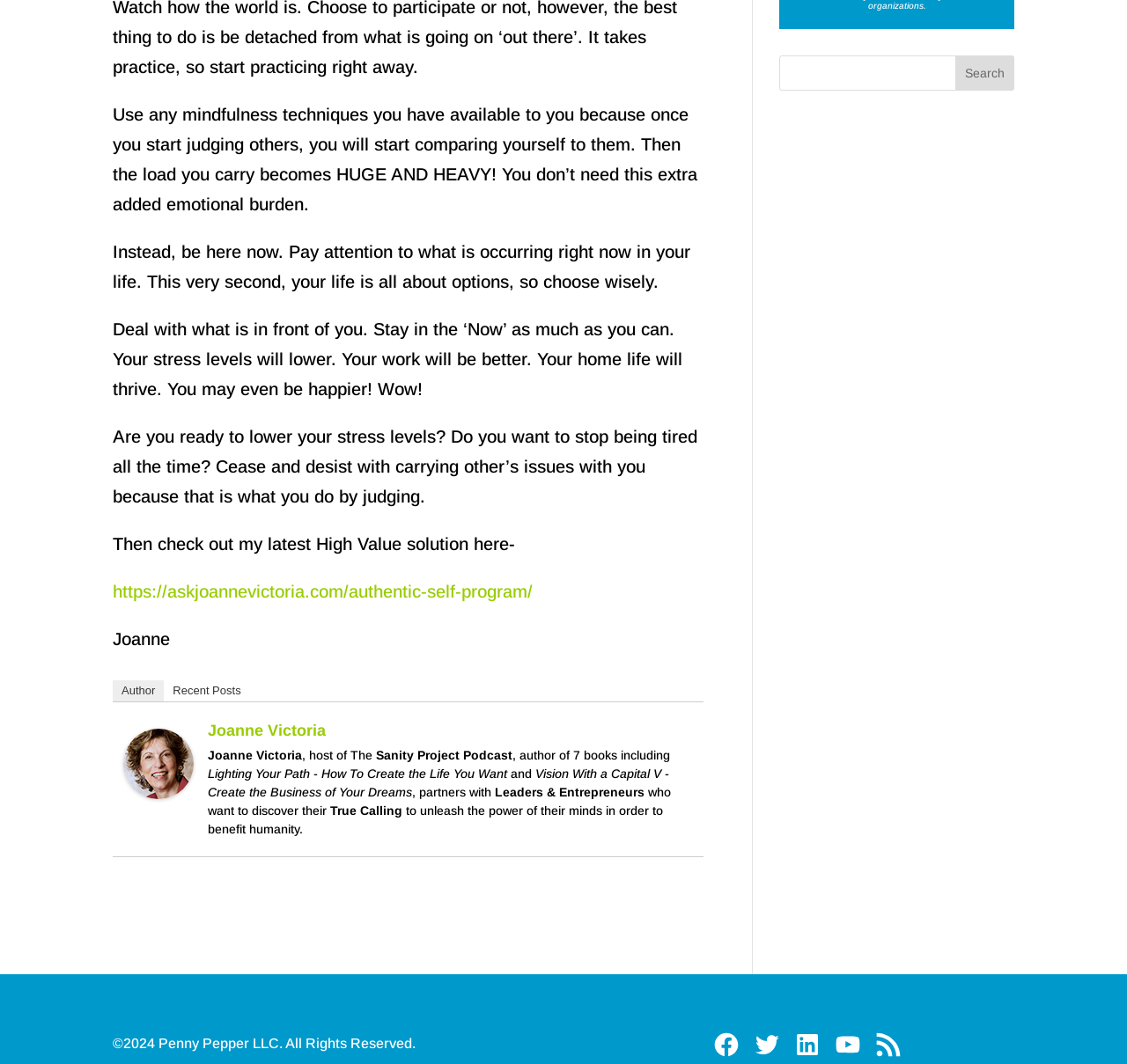Refer to the screenshot and answer the following question in detail:
What is the name of the podcast?

The name of the podcast is mentioned in the text as 'The Sanity Project Podcast', which is hosted by Joanne Victoria.